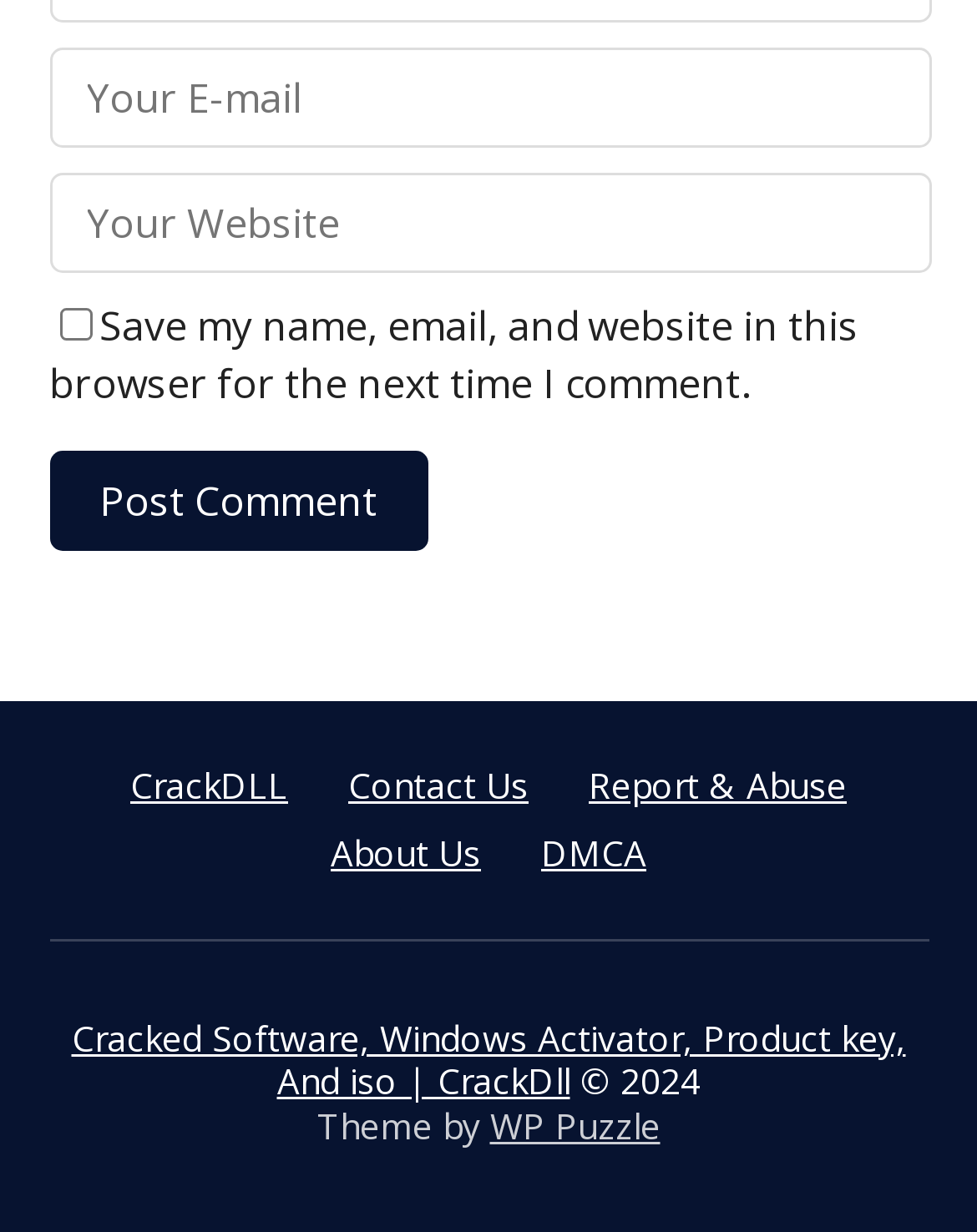Pinpoint the bounding box coordinates of the clickable area necessary to execute the following instruction: "Check the save comment checkbox". The coordinates should be given as four float numbers between 0 and 1, namely [left, top, right, bottom].

[0.06, 0.25, 0.094, 0.277]